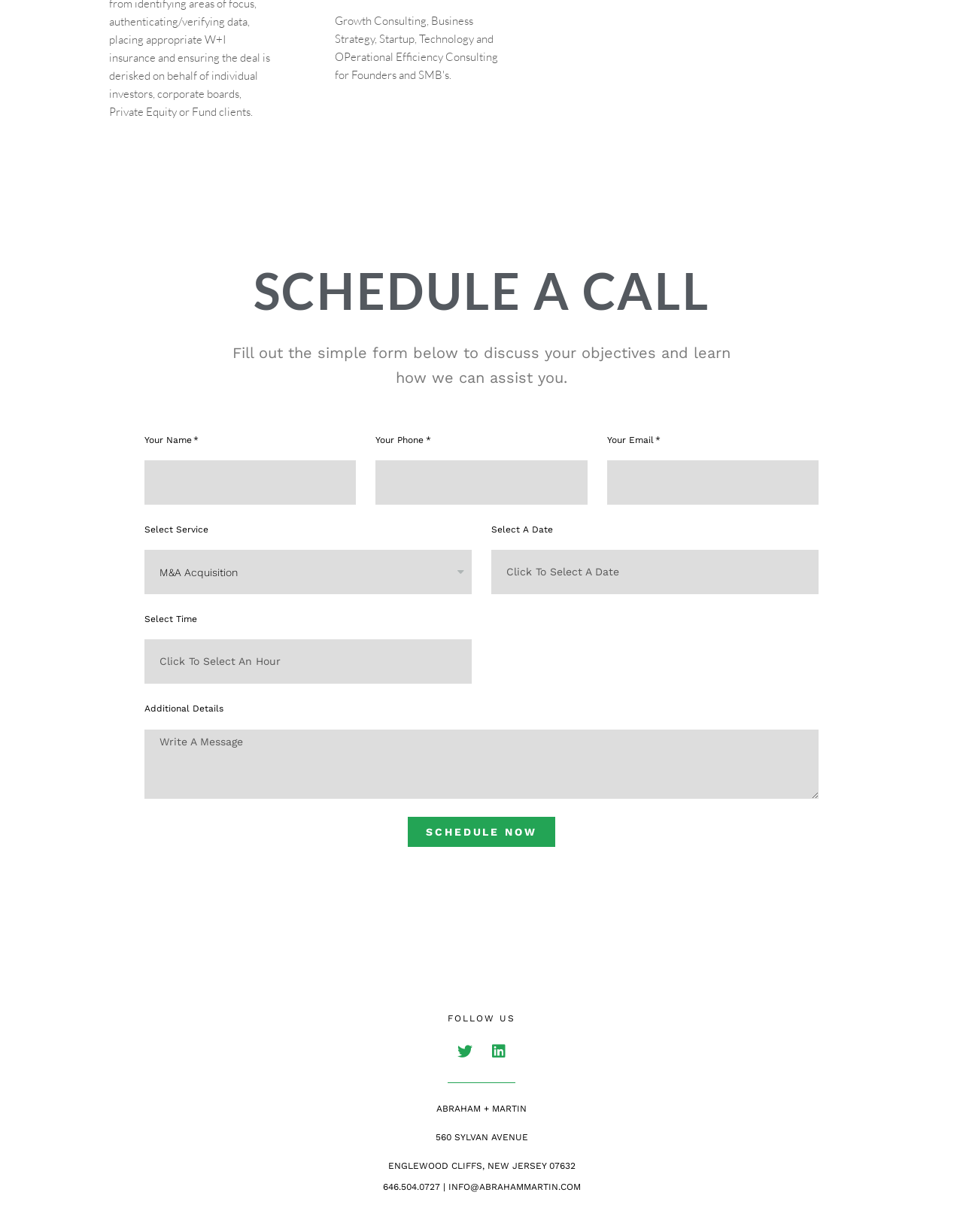Provide the bounding box coordinates in the format (top-left x, top-left y, bottom-right x, bottom-right y). All values are floating point numbers between 0 and 1. Determine the bounding box coordinate of the UI element described as: Schedule Now

[0.423, 0.663, 0.577, 0.687]